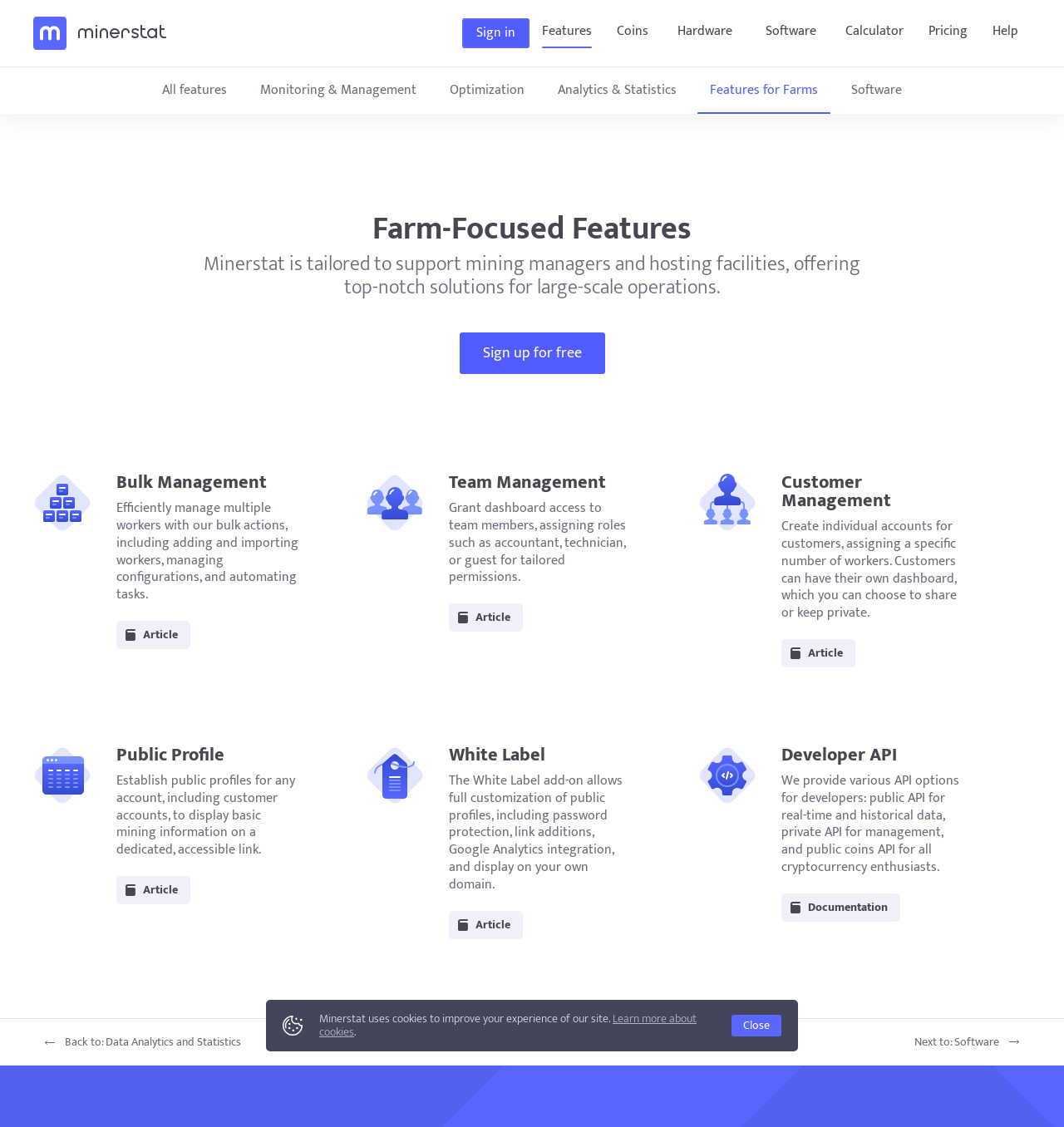Find the bounding box coordinates for the HTML element specified by: "All features".

[0.141, 0.06, 0.225, 0.101]